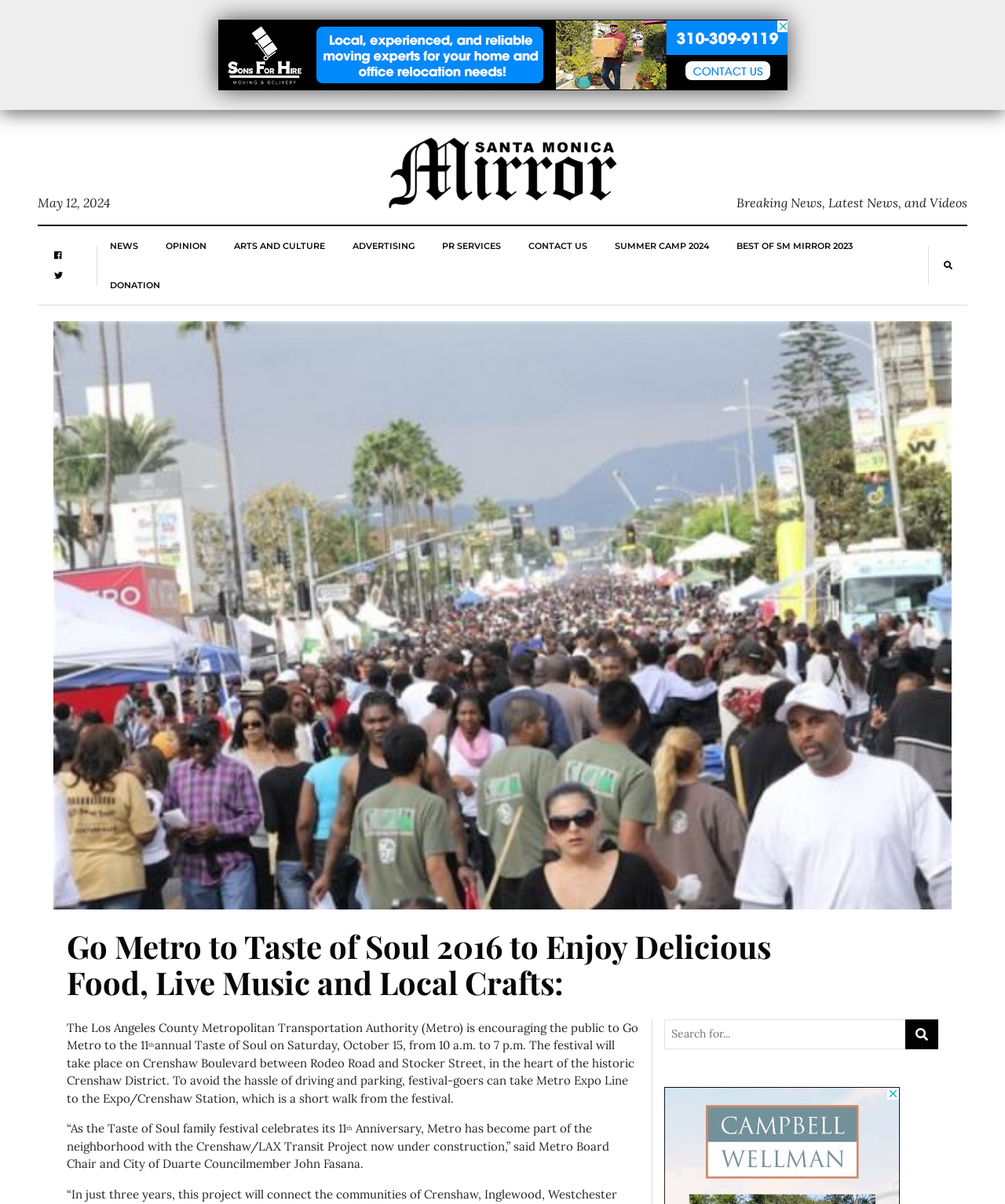Identify the bounding box for the given UI element using the description provided. Coordinates should be in the format (top-left x, top-left y, bottom-right x, bottom-right y) and must be between 0 and 1. Here is the description: Home Improvement

None